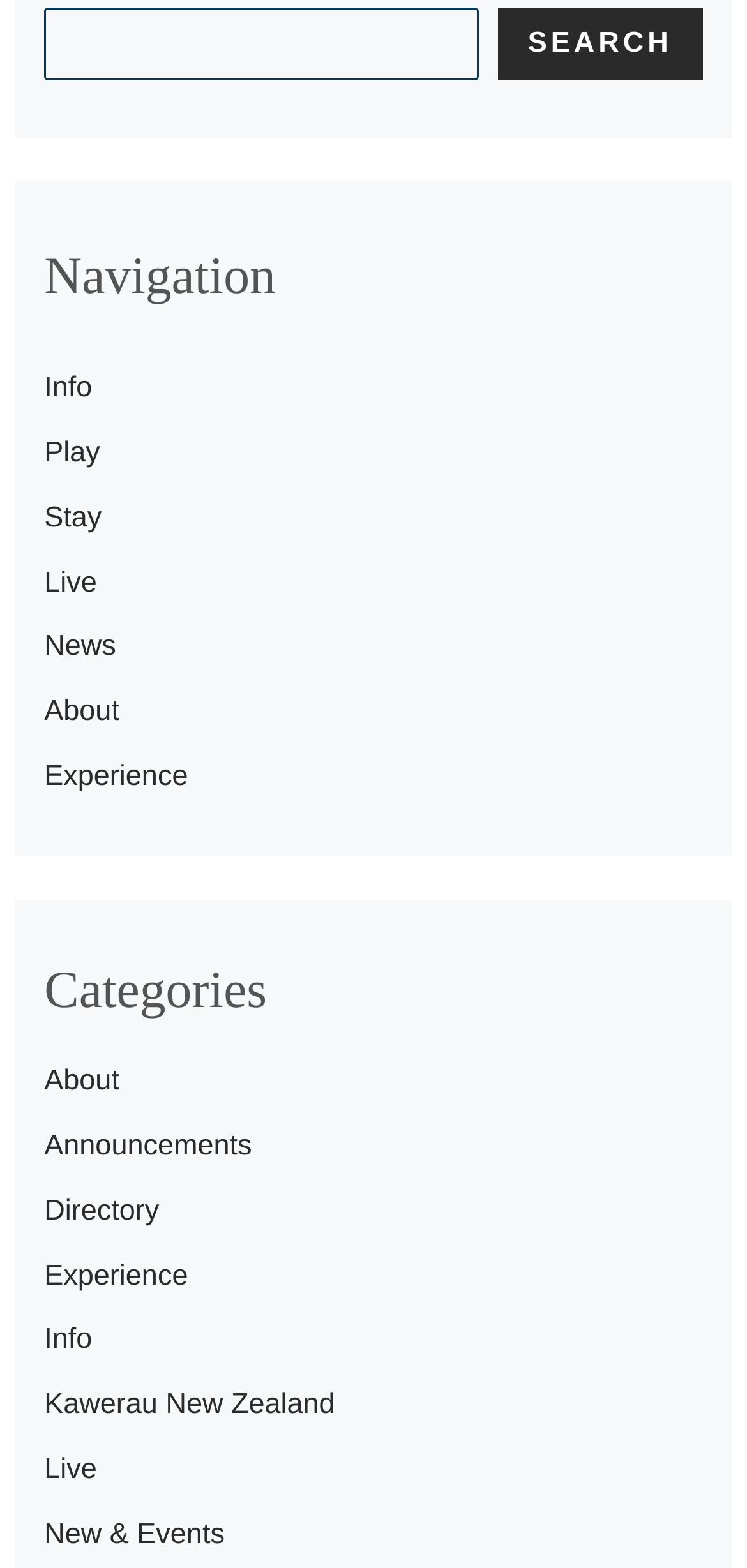Respond to the following question using a concise word or phrase: 
How many links are under the Navigation category?

7